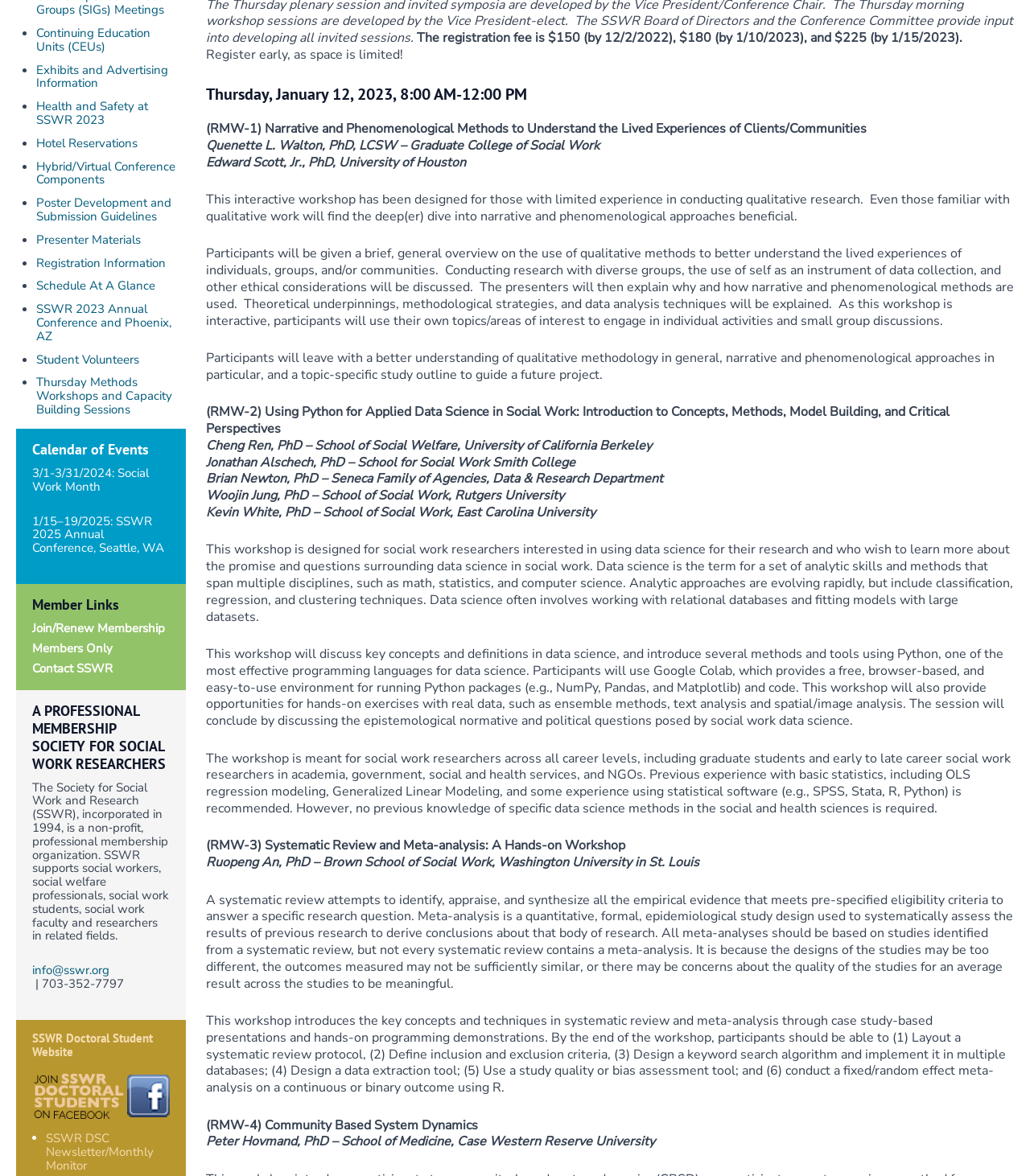Bounding box coordinates should be provided in the format (top-left x, top-left y, bottom-right x, bottom-right y) with all values between 0 and 1. Identify the bounding box for this UI element: info@sswr.org

[0.031, 0.82, 0.165, 0.831]